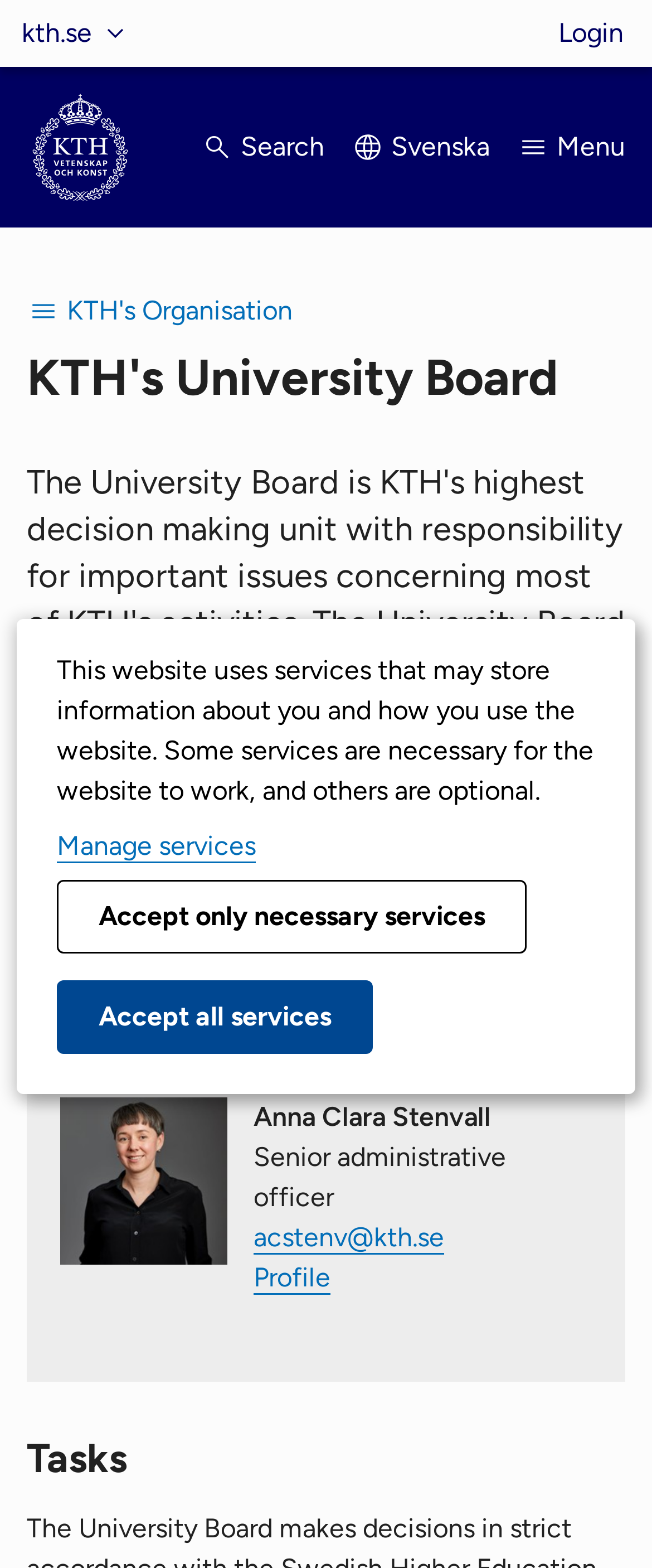Respond to the following question with a brief word or phrase:
What is the position of the search button on the webpage?

Top center